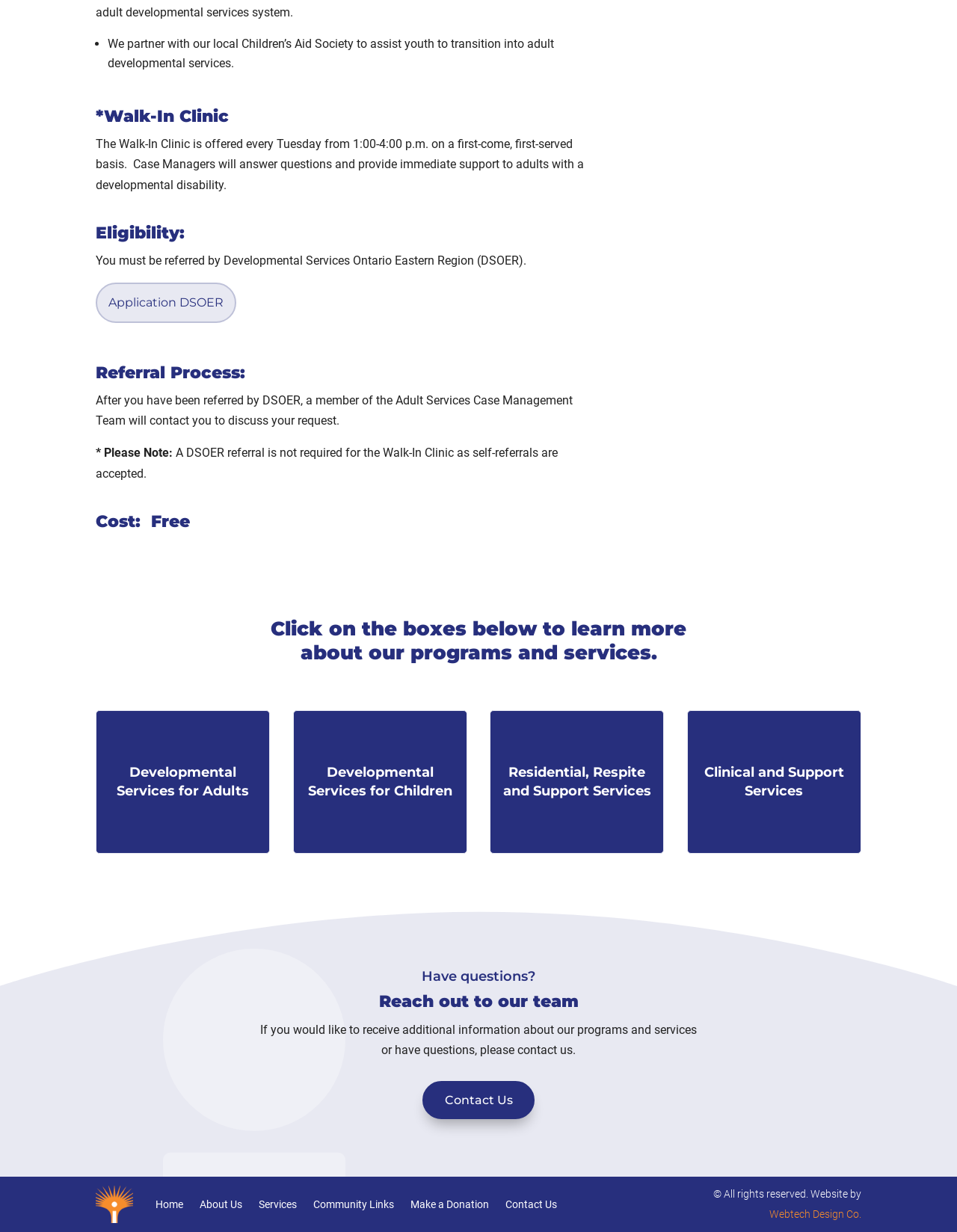Give the bounding box coordinates for this UI element: "Services". The coordinates should be four float numbers between 0 and 1, arranged as [left, top, right, bottom].

[0.27, 0.963, 0.31, 0.993]